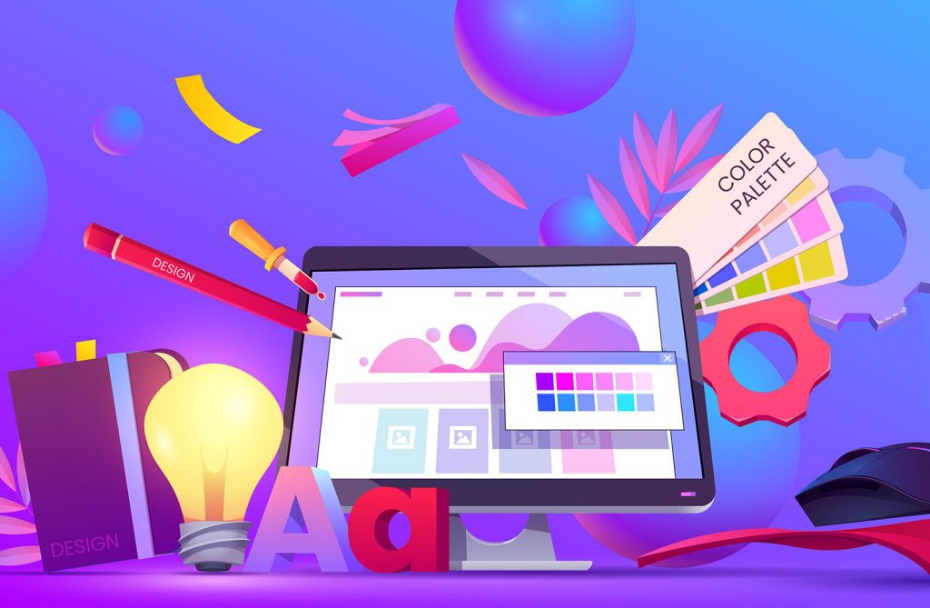Please give a succinct answer using a single word or phrase:
What is the purpose of the design books?

For reference